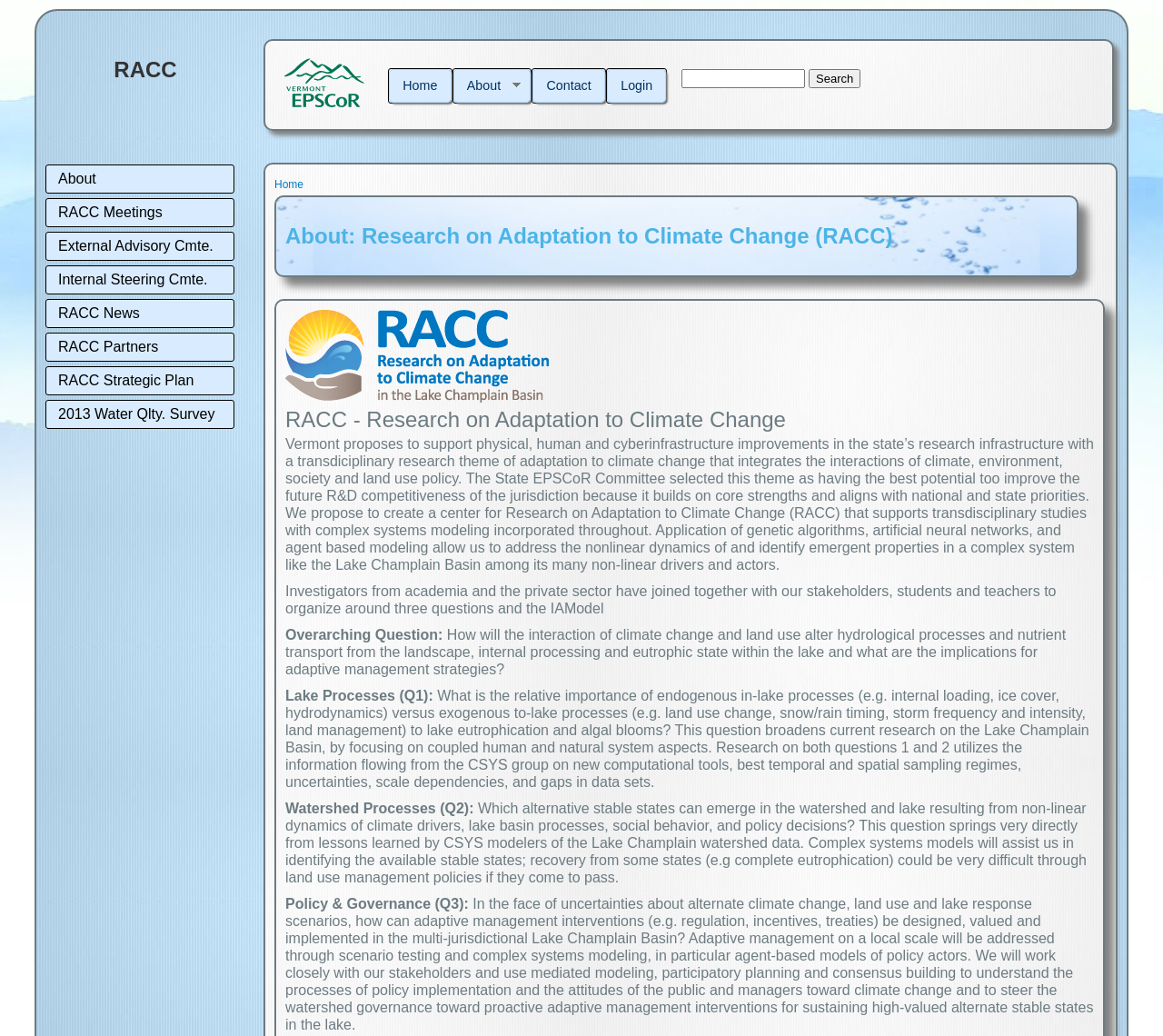Pinpoint the bounding box coordinates of the clickable area needed to execute the instruction: "Login to the system". The coordinates should be specified as four float numbers between 0 and 1, i.e., [left, top, right, bottom].

[0.522, 0.066, 0.573, 0.099]